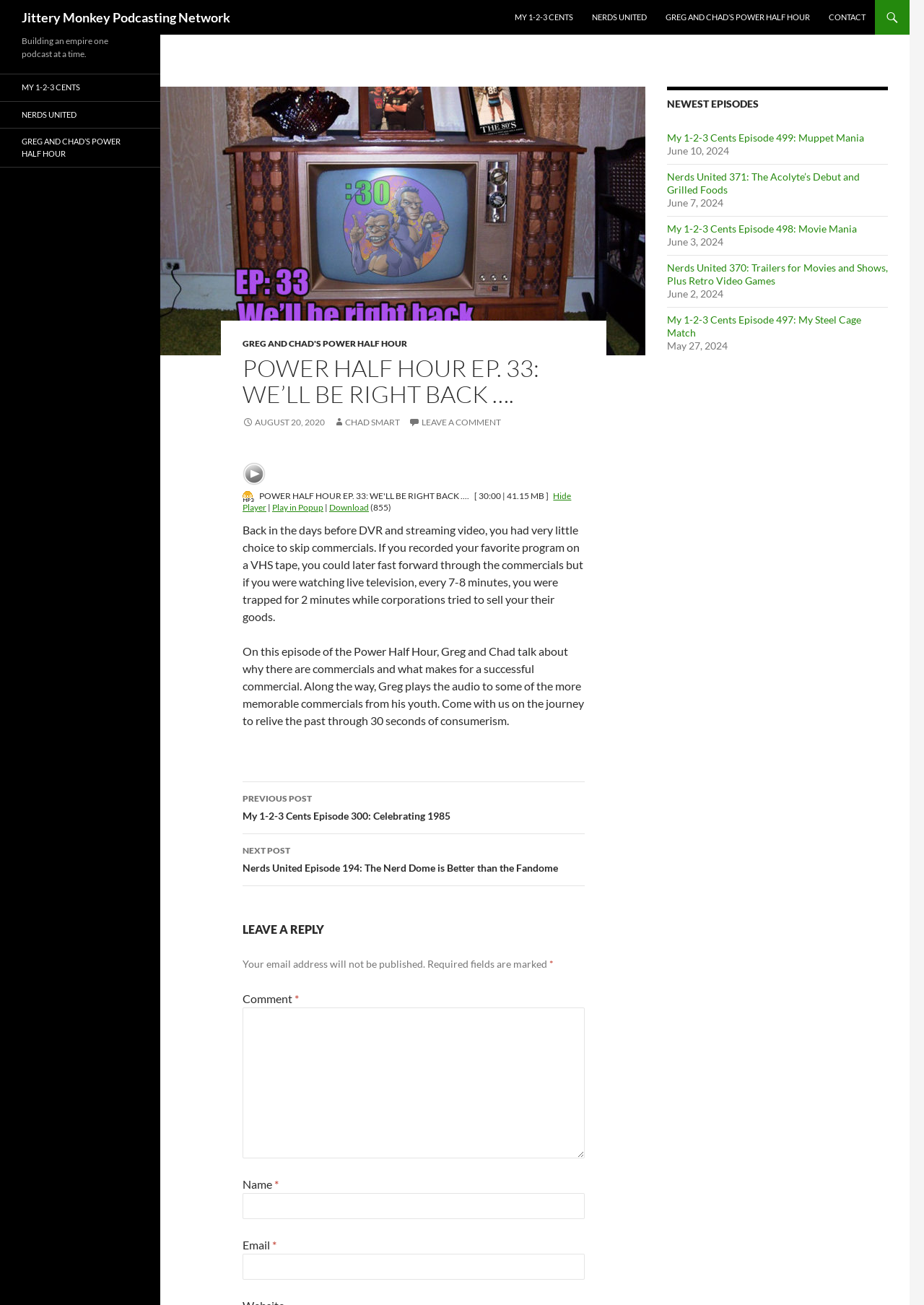Provide a comprehensive caption for the webpage.

The webpage is a podcast episode page from the Jittery Monkey Podcasting Network. At the top, there is a heading with the network's name, followed by a row of links to other podcasts, including "MY 1-2-3 CENTS", "NERDS UNITED", and "GREG AND CHAD'S POWER HALF HOUR". 

Below this, there is an article section that contains the main content of the page. The article is headed by a title, "POWER HALF HOUR EP. 33: WE'LL BE RIGHT BACK ….", and a link to the episode's audio. The title is followed by a brief description of the episode, which discusses commercials and their impact on television viewing. 

The article also includes a section with links to play, download, or hide the audio player, as well as a timestamp and file size indicator. 

Further down, there is a section with links to previous and next posts, labeled as "Post navigation". Below this, there is a comment section where users can leave a reply, with fields for name, email, and comment. 

On the right side of the page, there is a complementary section that lists the newest episodes, with links to each episode and their corresponding dates. The episodes are listed in a vertical column, with the most recent episodes at the top. 

At the very bottom of the page, there is a heading that reads "Building an empire one podcast at a time." Above this, there are links to the three podcasts mentioned earlier, arranged horizontally.